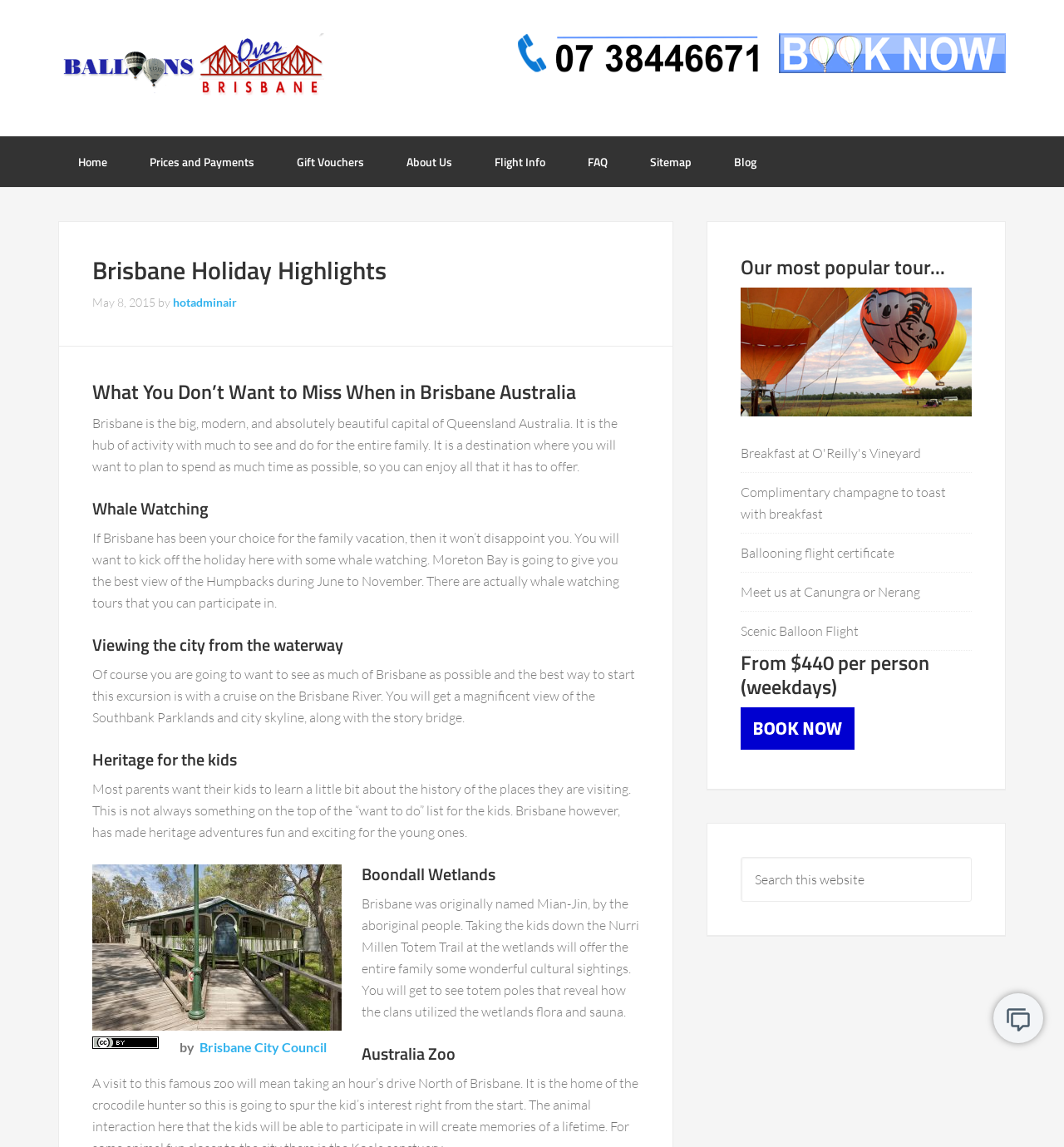Please find and generate the text of the main header of the webpage.

Brisbane Holiday Highlights